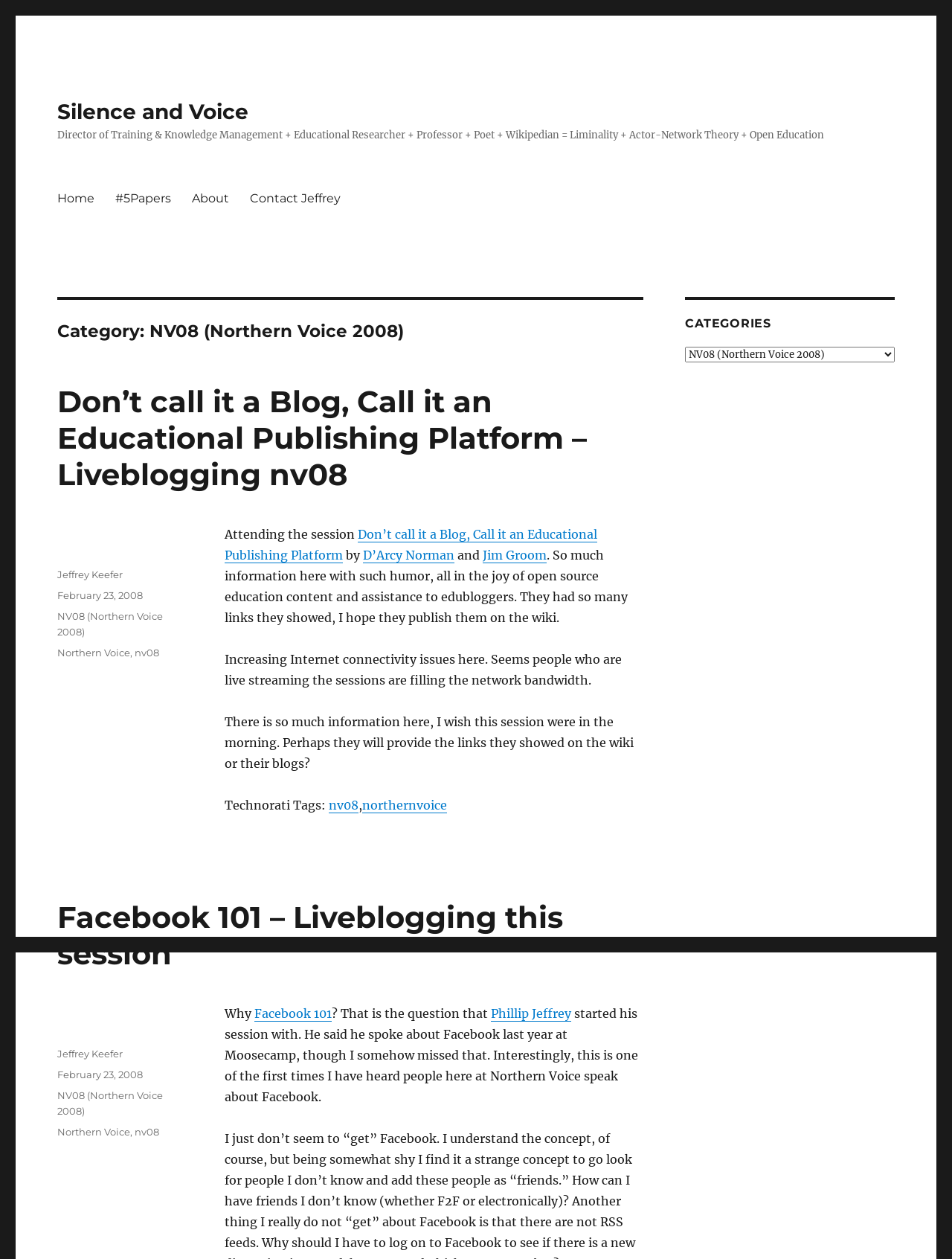Please determine the bounding box coordinates of the section I need to click to accomplish this instruction: "Click on the 'Home' link".

[0.049, 0.145, 0.11, 0.17]